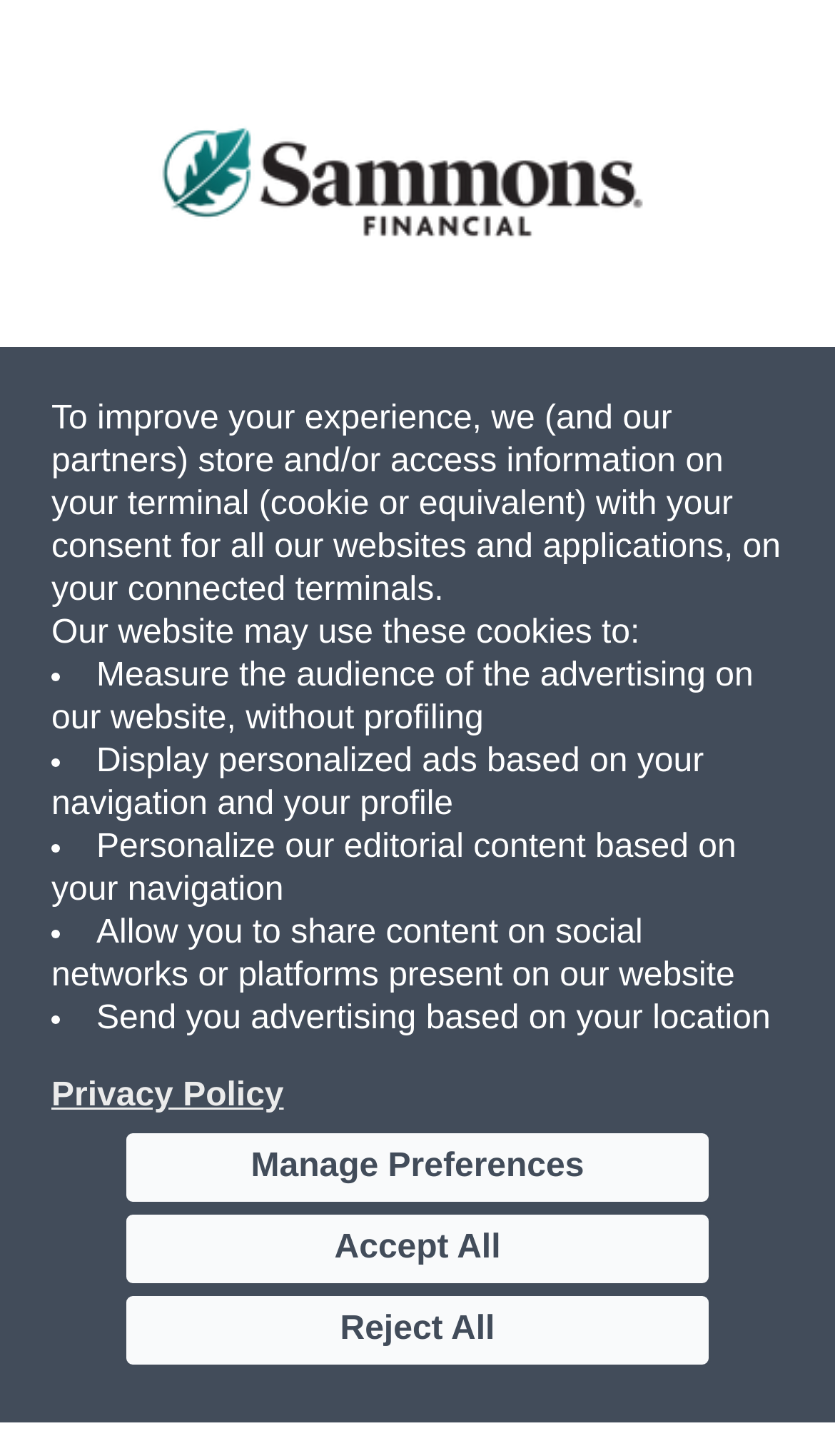Please find the bounding box coordinates of the section that needs to be clicked to achieve this instruction: "Search on the site".

[0.841, 0.273, 0.934, 0.311]